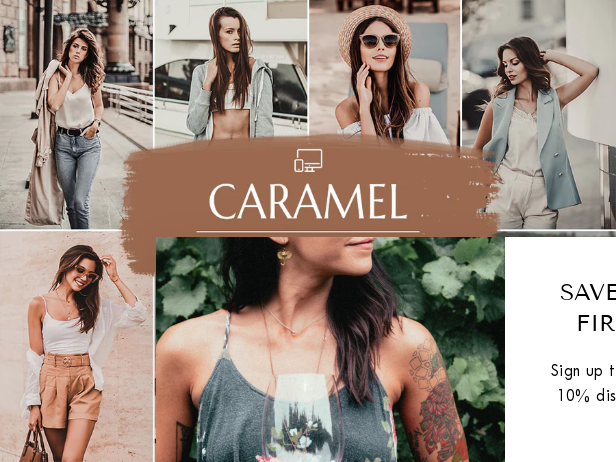How many images of women are in the collage?
Respond to the question with a single word or phrase according to the image.

Six